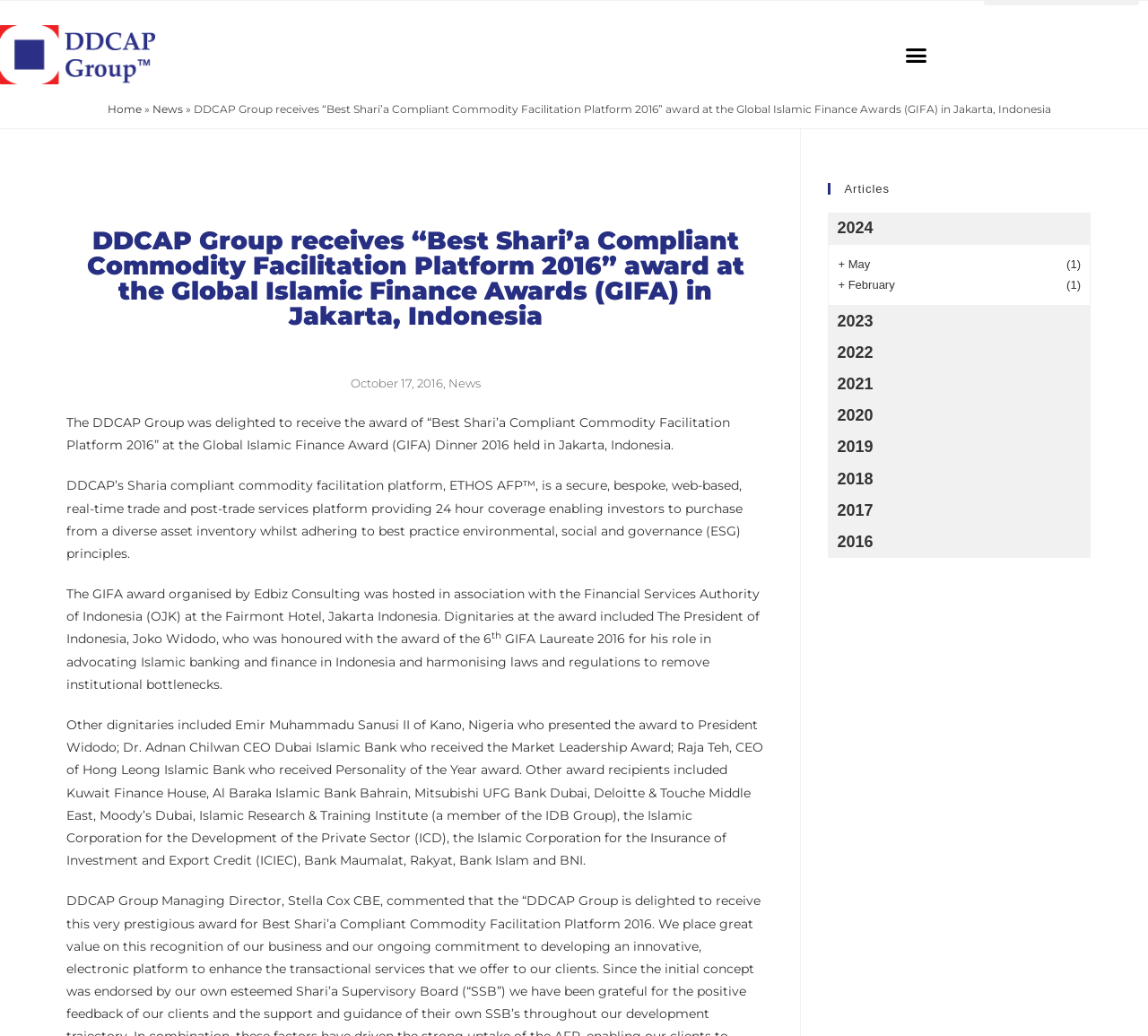Find the bounding box coordinates for the element described here: "October 17, 2016".

[0.305, 0.36, 0.386, 0.38]